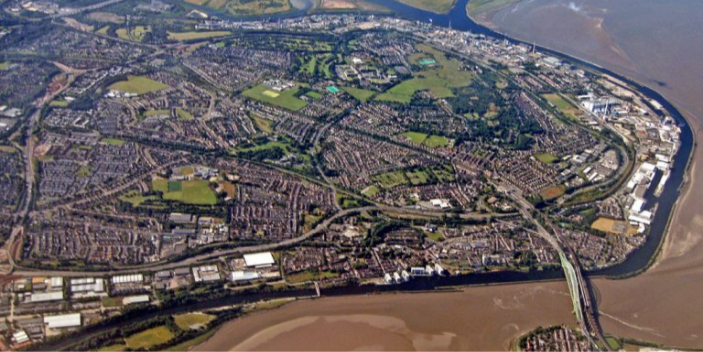From the image, can you give a detailed response to the question below:
What is the relationship between the natural and built environments in Runcorn?

The caption highlights how Runcorn integrates its natural and built environments, as seen in the image where the winding river reflects the natural landscape surrounding the urban development. This suggests that the town has successfully combined its natural and built environments to create a harmonious whole.